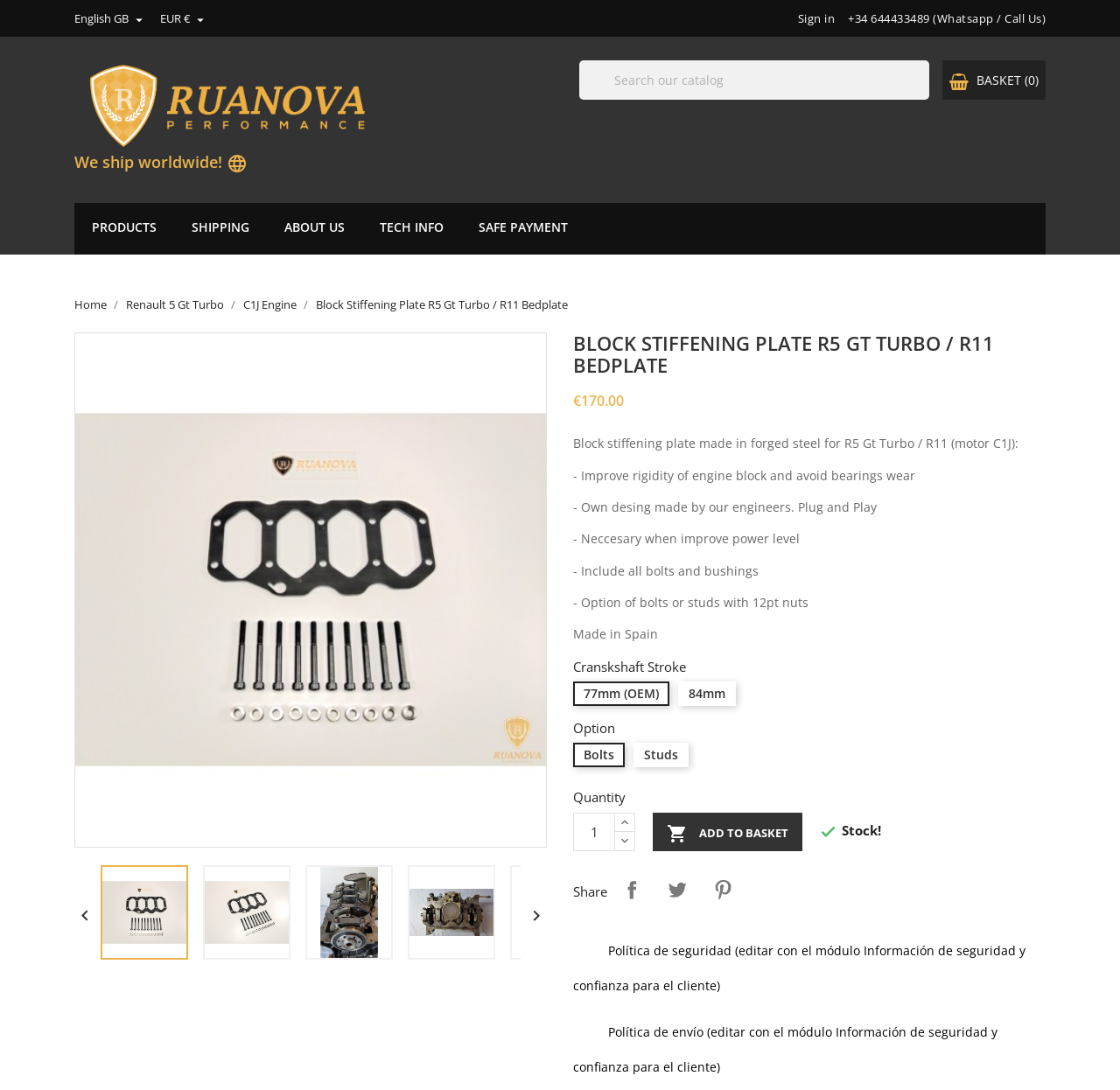Can you locate the main headline on this webpage and provide its text content?

BLOCK STIFFENING PLATE R5 GT TURBO / R11 BEDPLATE